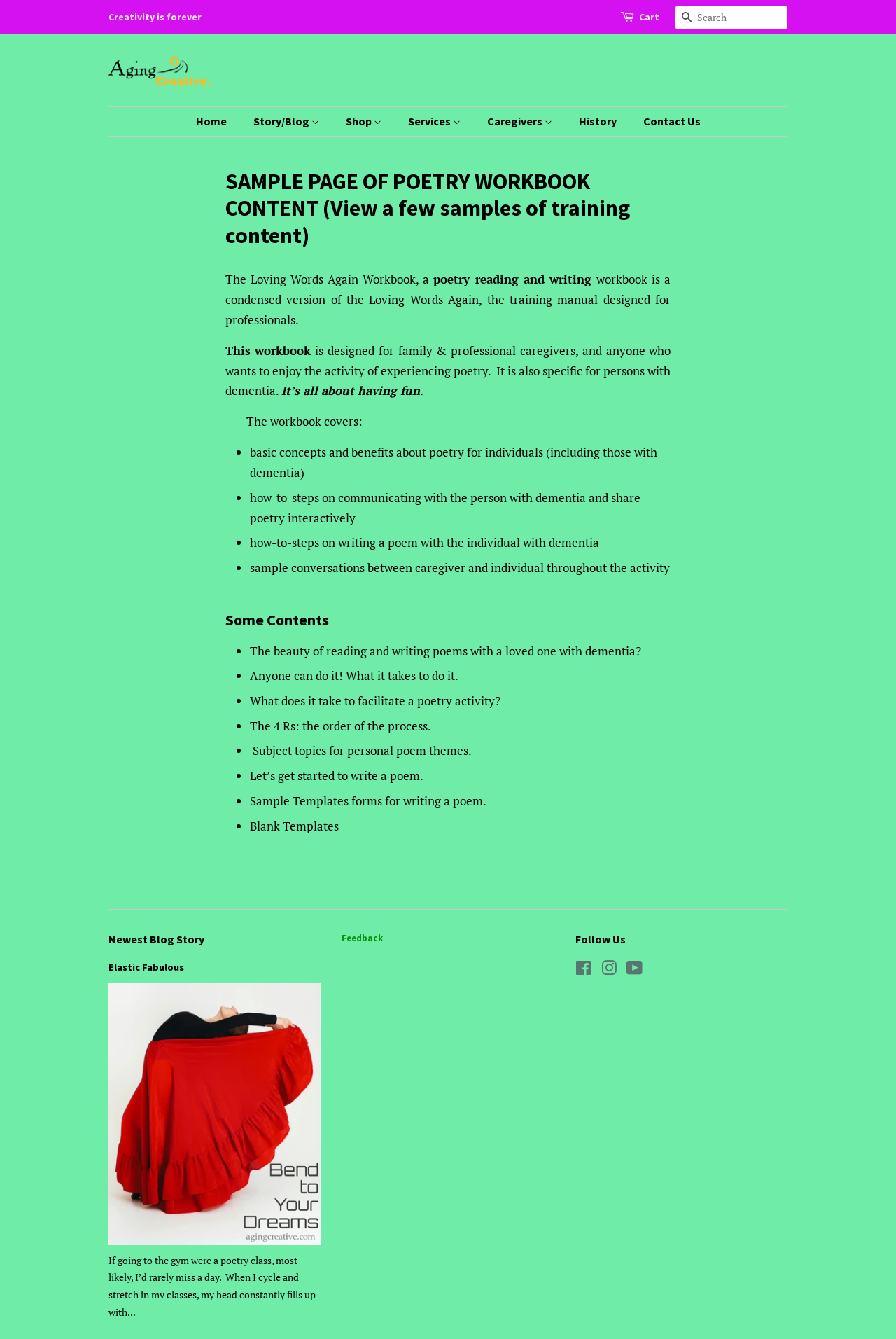Please identify the bounding box coordinates of the element's region that I should click in order to complete the following instruction: "Read the Newest Blog Story". The bounding box coordinates consist of four float numbers between 0 and 1, i.e., [left, top, right, bottom].

[0.121, 0.696, 0.228, 0.707]